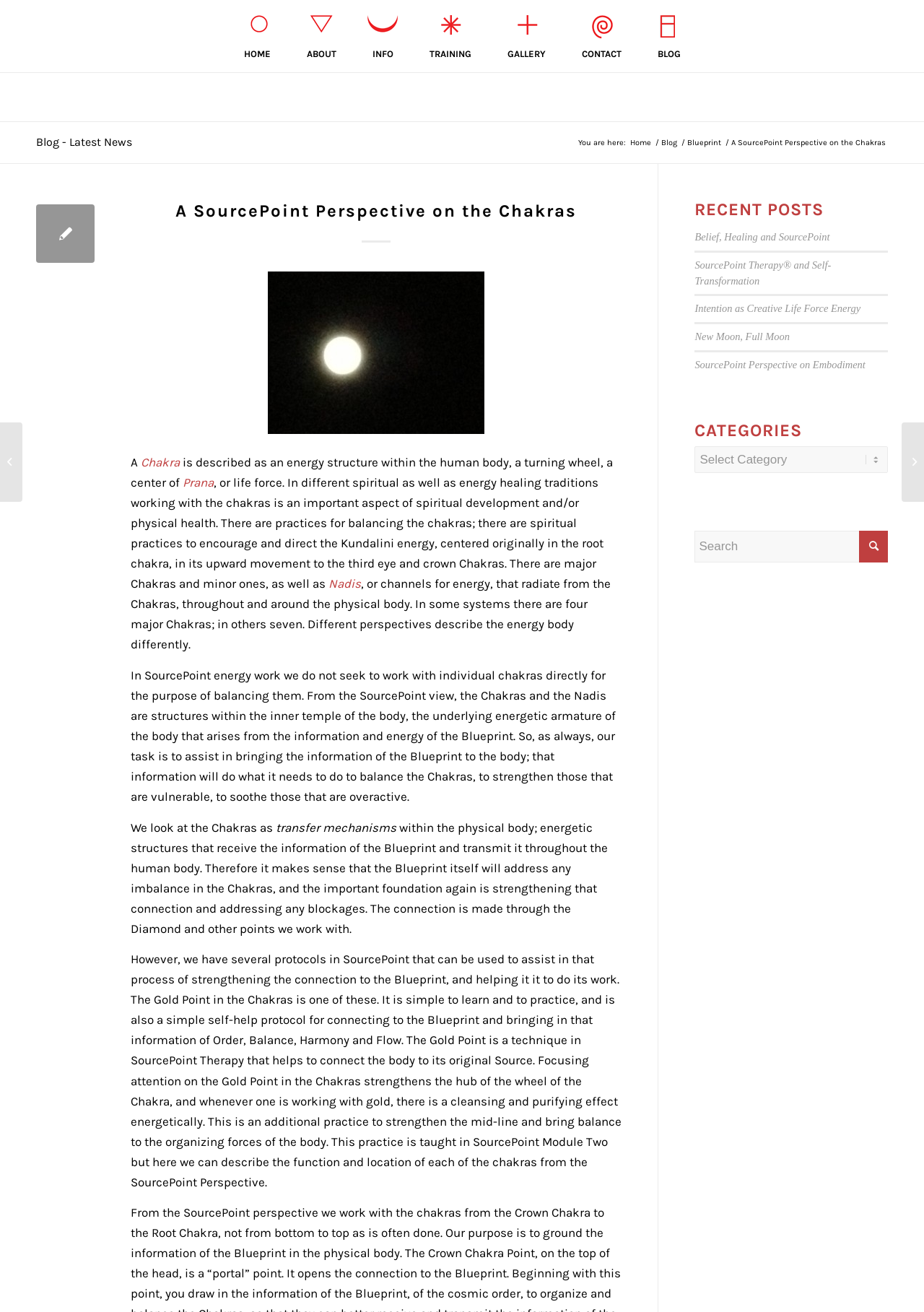Please locate the clickable area by providing the bounding box coordinates to follow this instruction: "Read the post about downloading signal app on Kindle".

None